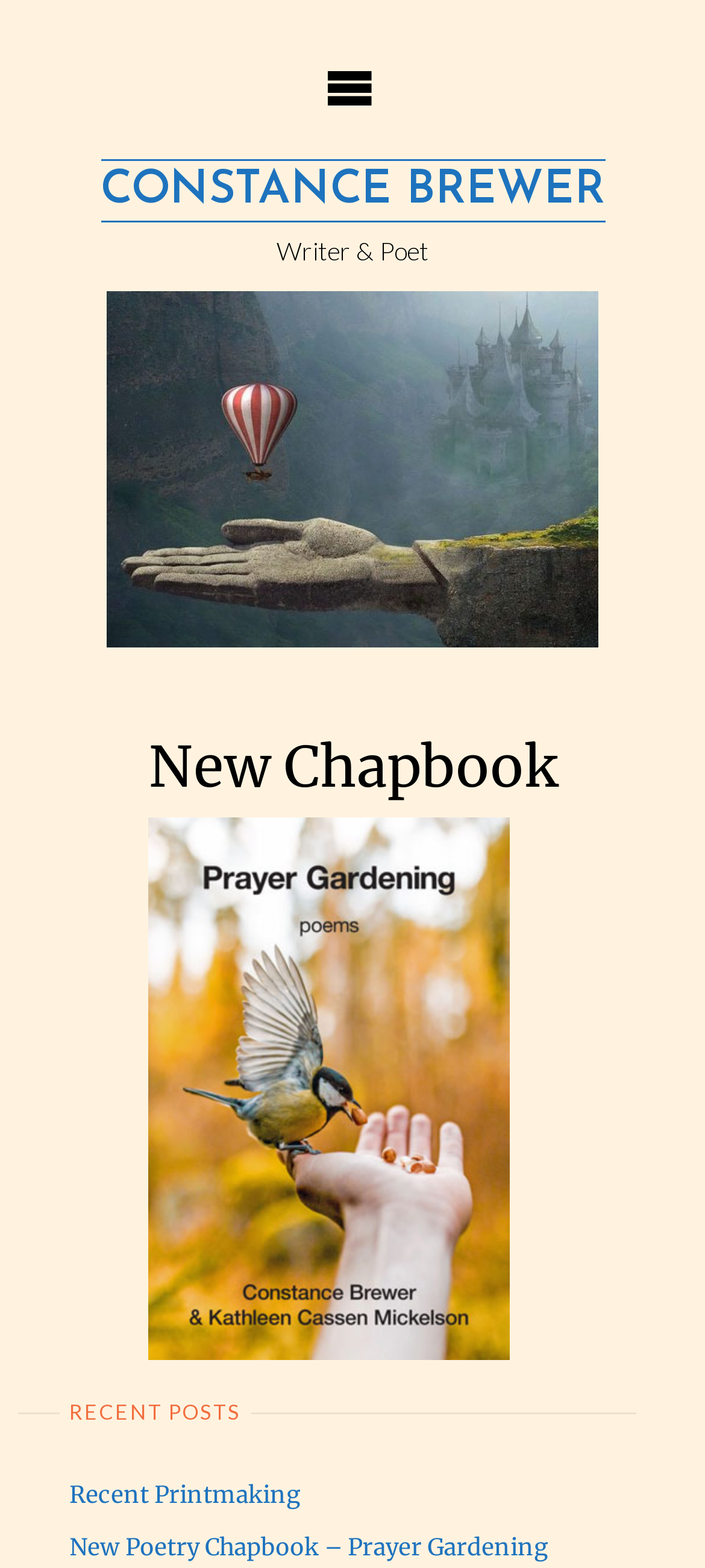What is the title of the new chapbook?
Using the image, provide a concise answer in one word or a short phrase.

Prayer Gardening